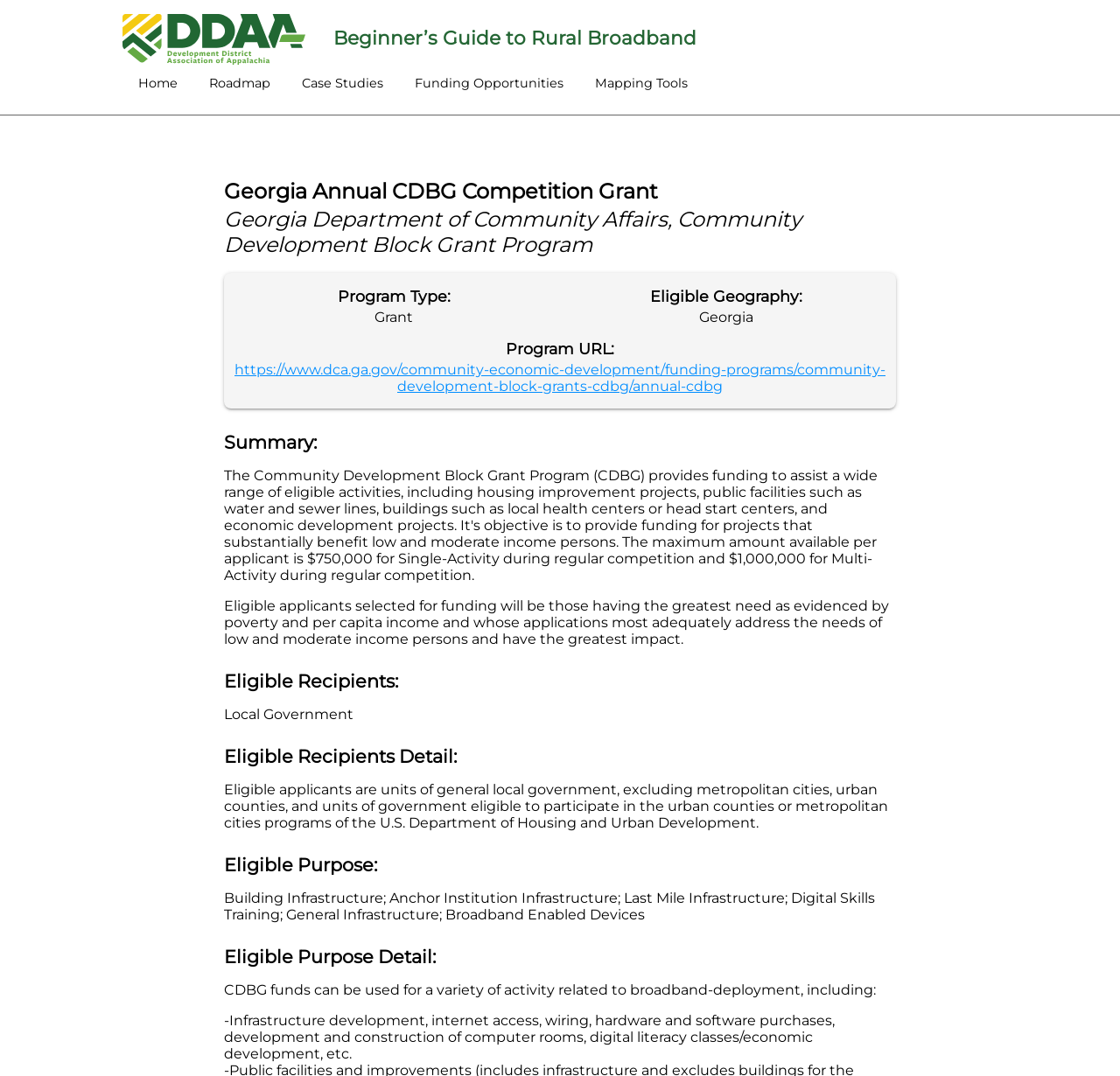What is the purpose of the 'Georgia Annual CDBG Competition Grant'?
Based on the image, give a one-word or short phrase answer.

Building Infrastructure